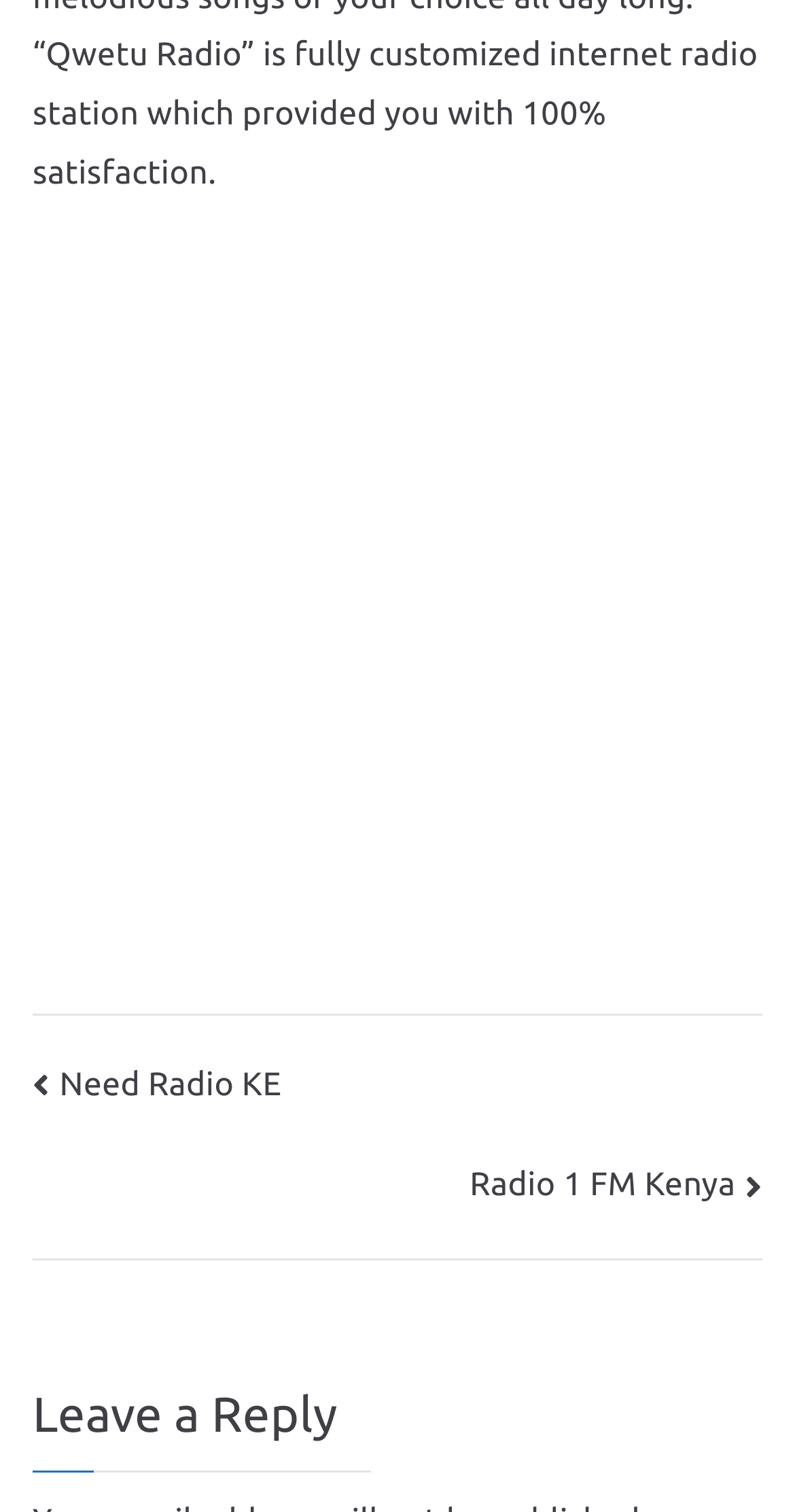Using floating point numbers between 0 and 1, provide the bounding box coordinates in the format (top-left x, top-left y, bottom-right x, bottom-right y). Locate the UI element described here: Kenya FM

[0.103, 0.69, 0.279, 0.713]